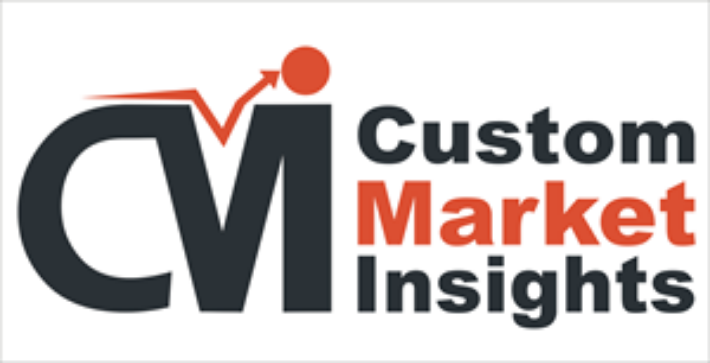Respond with a single word or phrase to the following question: What color is the word 'Custom' in the logo?

Black